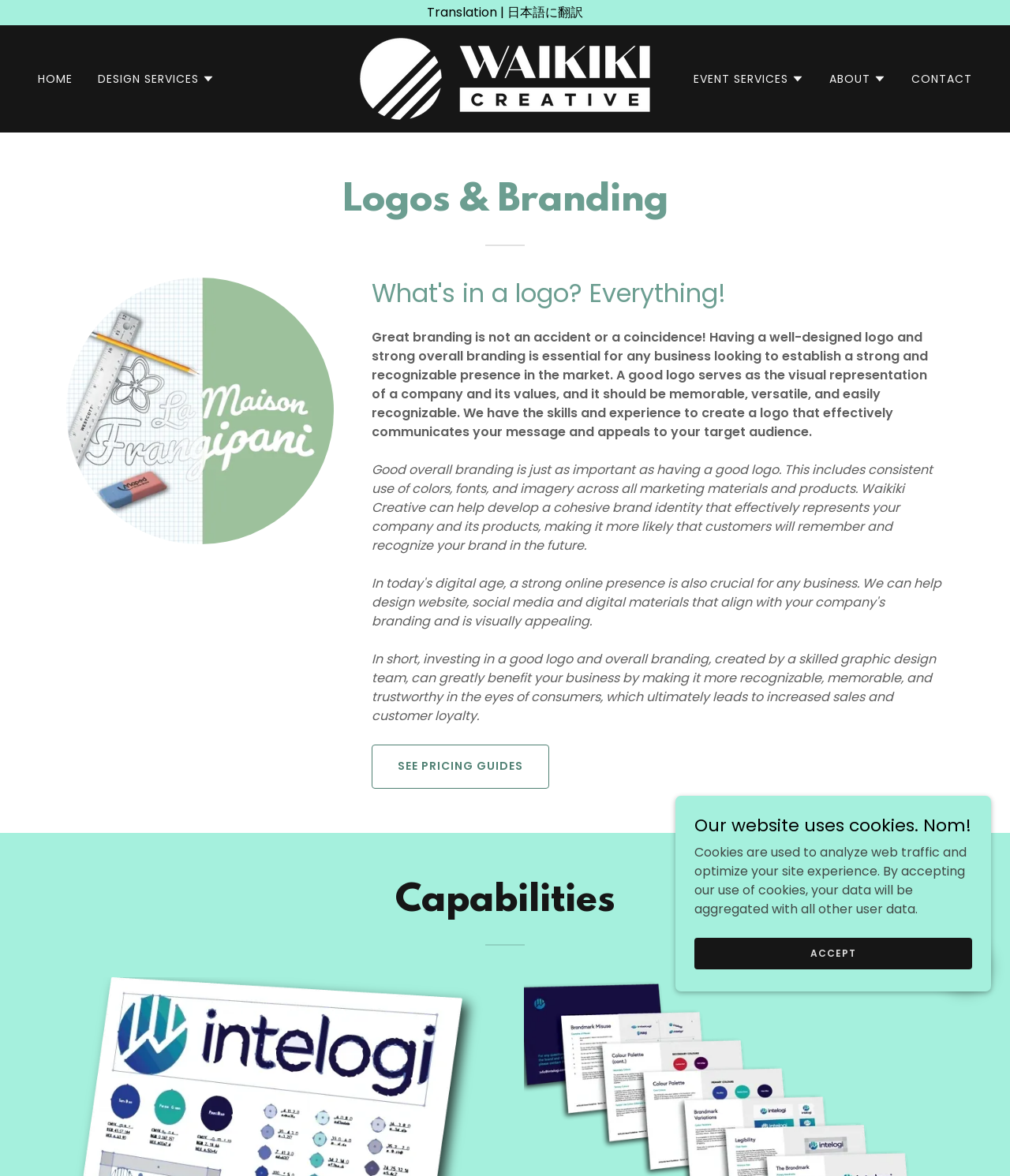Please specify the bounding box coordinates of the area that should be clicked to accomplish the following instruction: "Click the 'EVENT SERVICES' button". The coordinates should consist of four float numbers between 0 and 1, i.e., [left, top, right, bottom].

[0.687, 0.059, 0.796, 0.075]